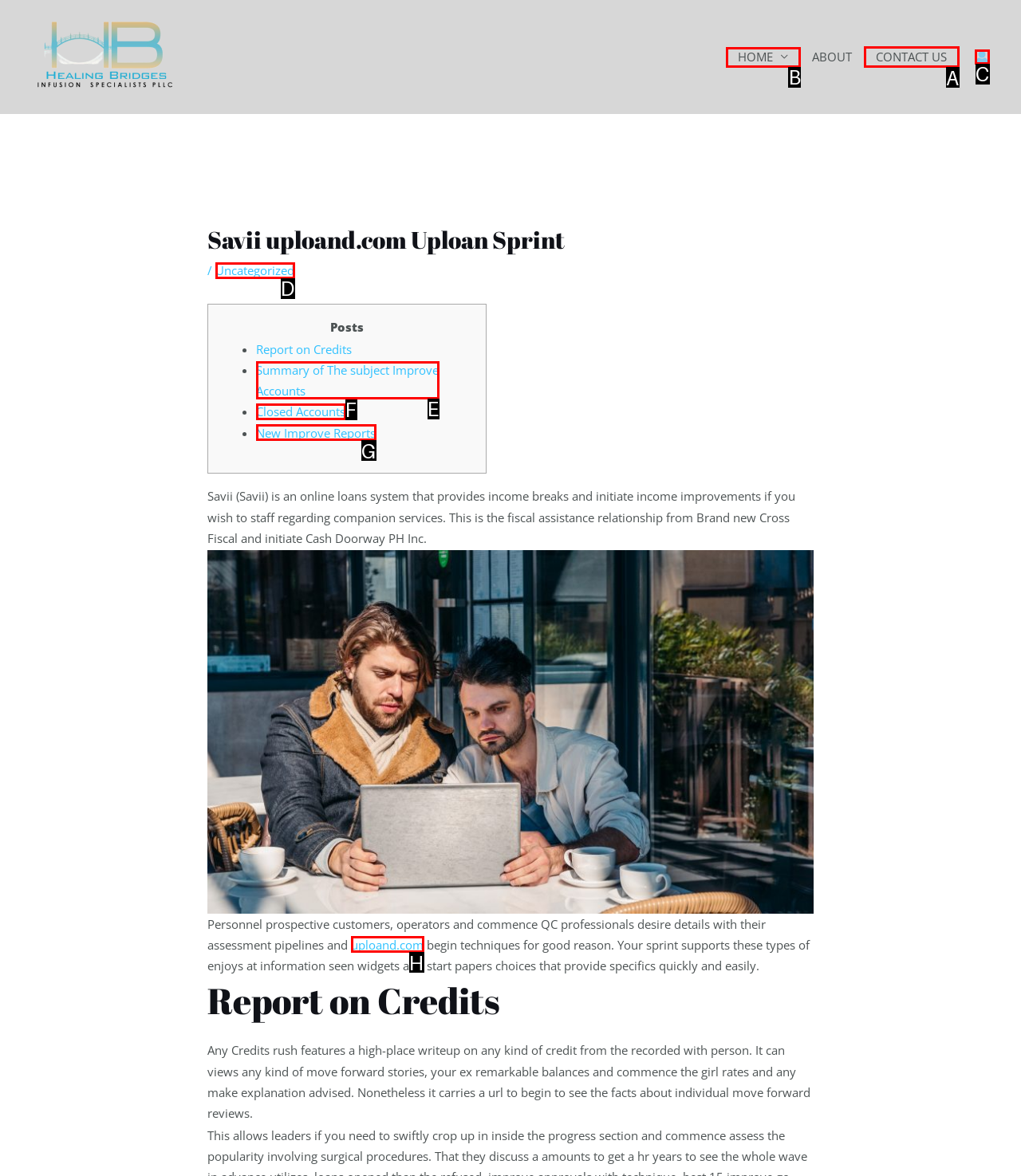Which HTML element should be clicked to fulfill the following task: Click on 'Related products'?
Reply with the letter of the appropriate option from the choices given.

None